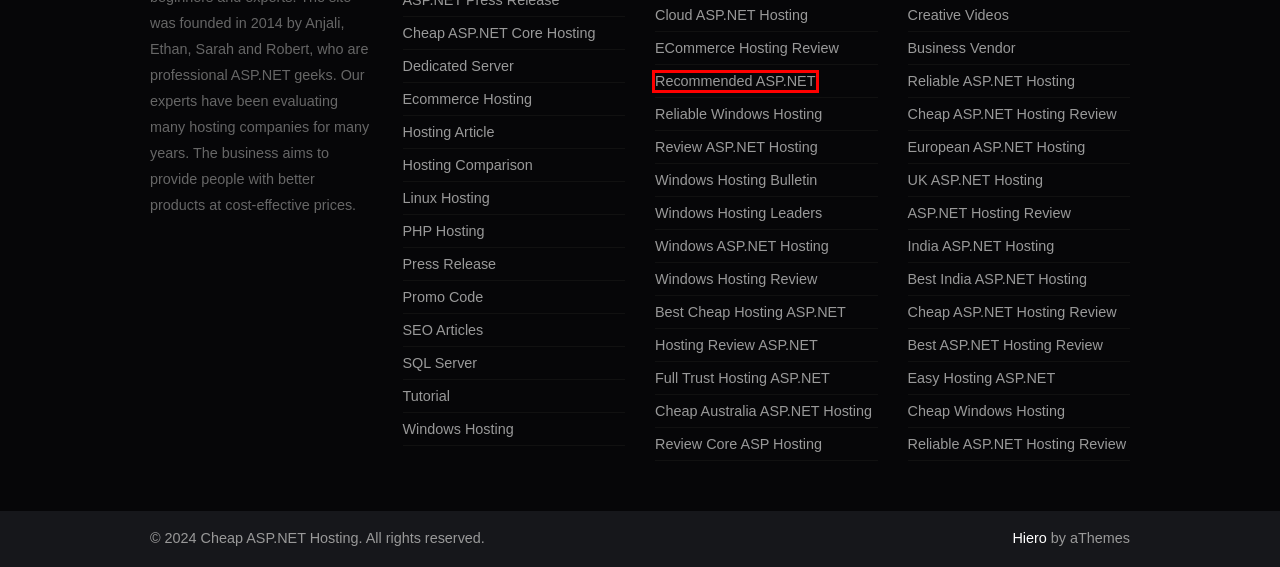Observe the screenshot of a webpage with a red bounding box around an element. Identify the webpage description that best fits the new page after the element inside the bounding box is clicked. The candidates are:
A. CheapWindowsHosting.com - Cheap ASP.NET and ASP.NET Core Hosting on Windows Cloud Server
B. REVIEWHOSTINGASP.NET – Best Hosting Review ASP.NET
C. Reliable Hosting ASP.NET Reviews
D. The Best and Cheap Windows ASP.NET Hosting Review
E. Reliable ASP.NET Hosting | Best Recommended and Reliable ASP.NET Hosting Review
F. WindowsASPNETHosting.in | Best, Cheap Windows & ASP.NET SSD Web Hosting in India
G. Best WordPress Themes 2024 - aThemes
H. Discount Windows ASP.NET Hosting - Choosing the Best Discount Windows ASP.NET Hosting Company

H